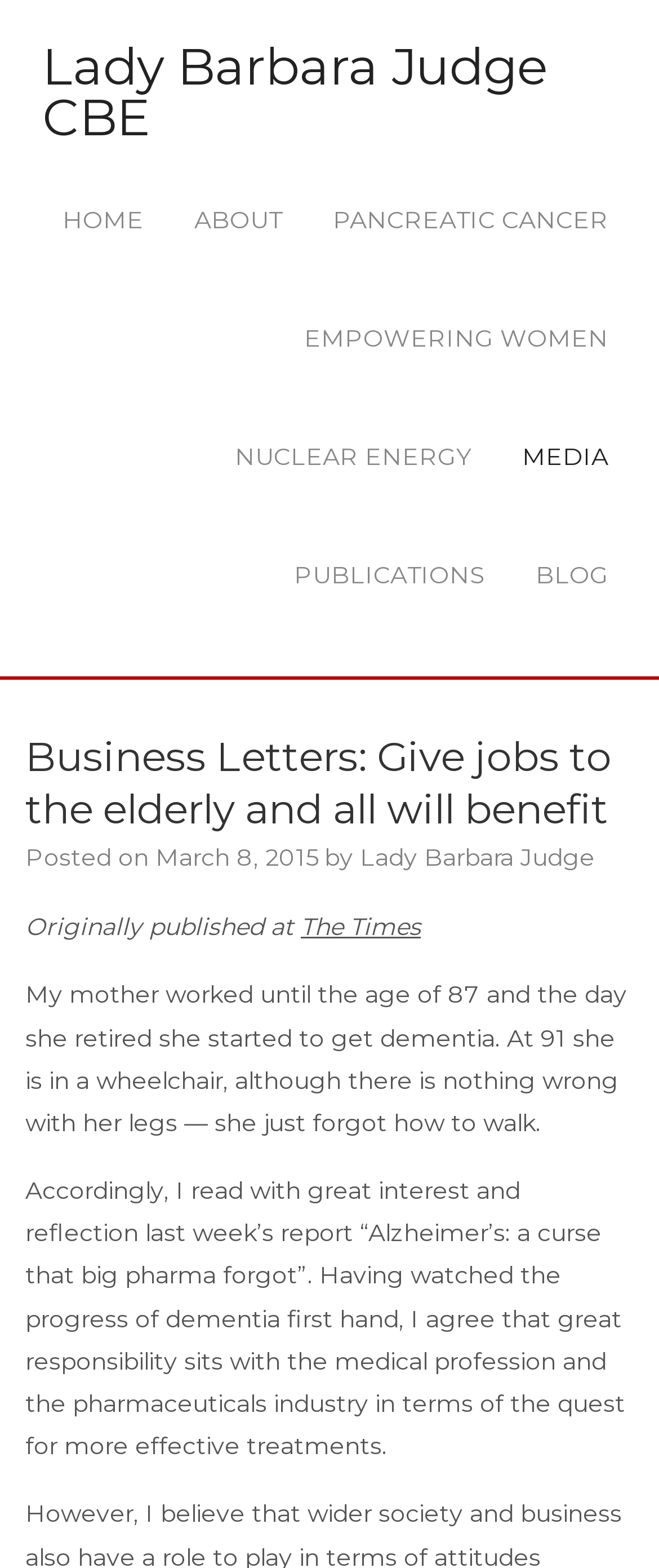Please specify the bounding box coordinates of the region to click in order to perform the following instruction: "Click the Lady Barbara Judge link".

[0.546, 0.537, 0.903, 0.557]